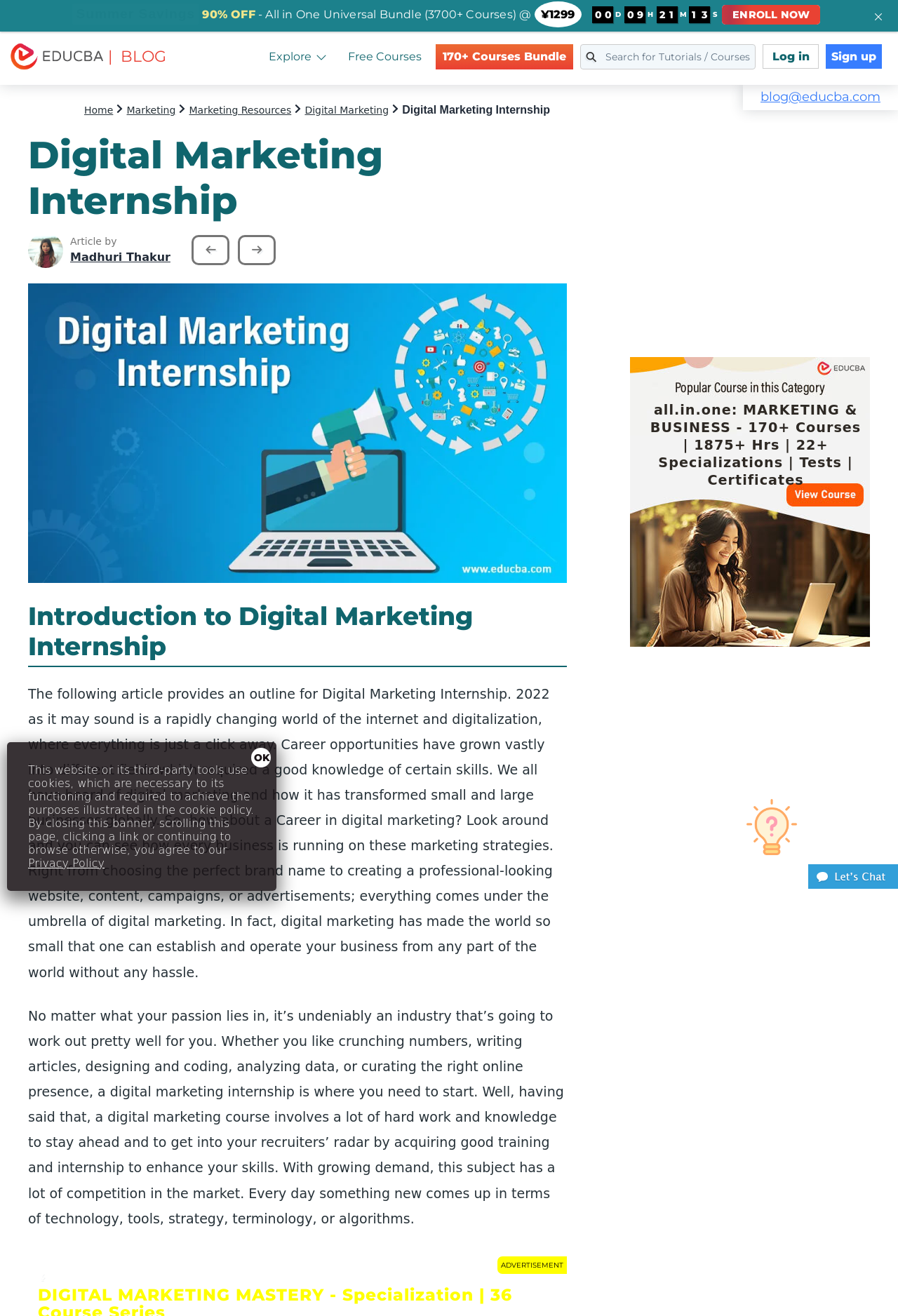What is the name of the author of the article?
Please provide a detailed and thorough answer to the question.

I found the answer by looking at the section where the article's author is mentioned. The text 'Article by' is followed by a link with the text 'Madhuri Thakur', which indicates that Madhuri Thakur is the author of the article.